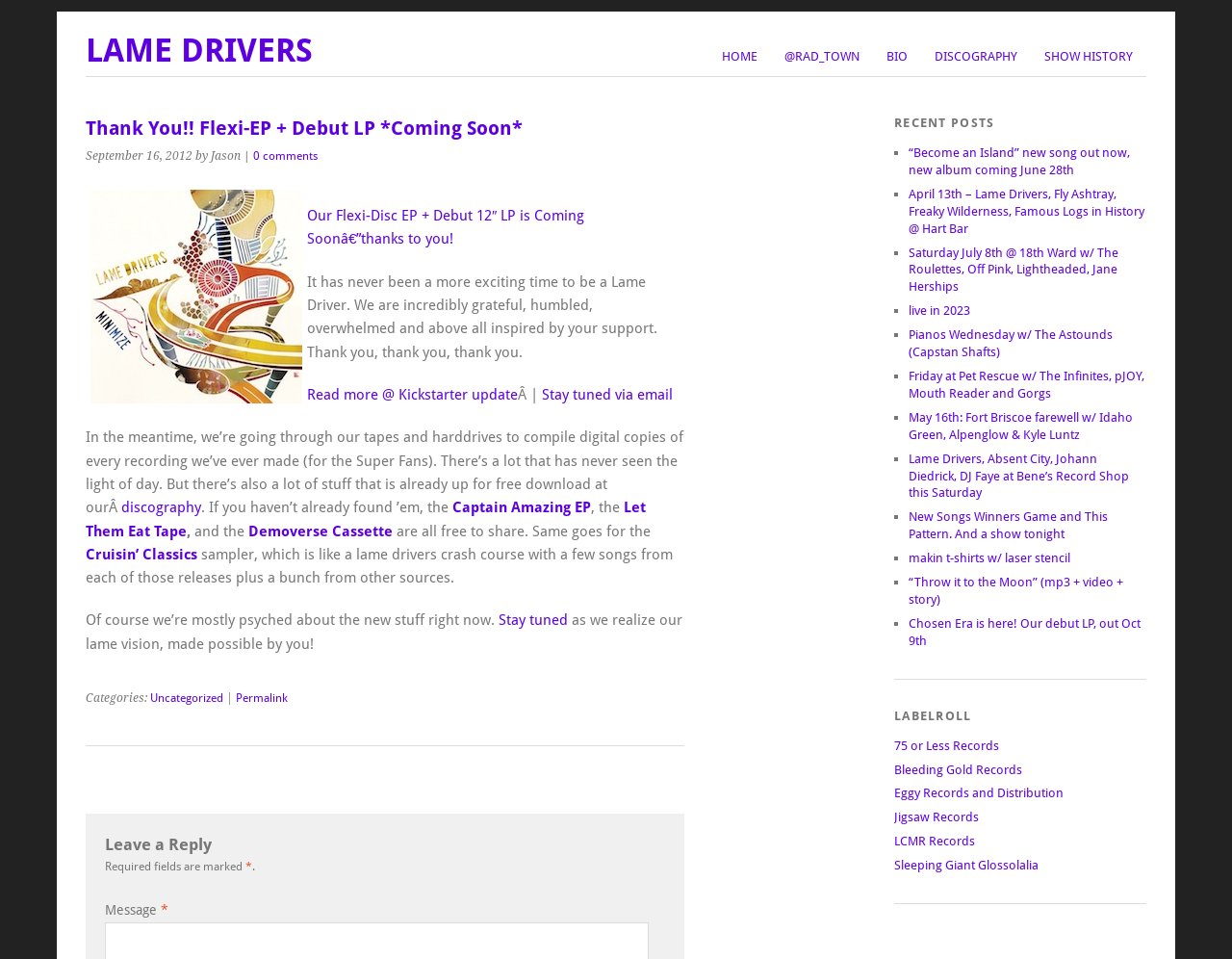Find and indicate the bounding box coordinates of the region you should select to follow the given instruction: "View discography".

[0.098, 0.52, 0.163, 0.538]